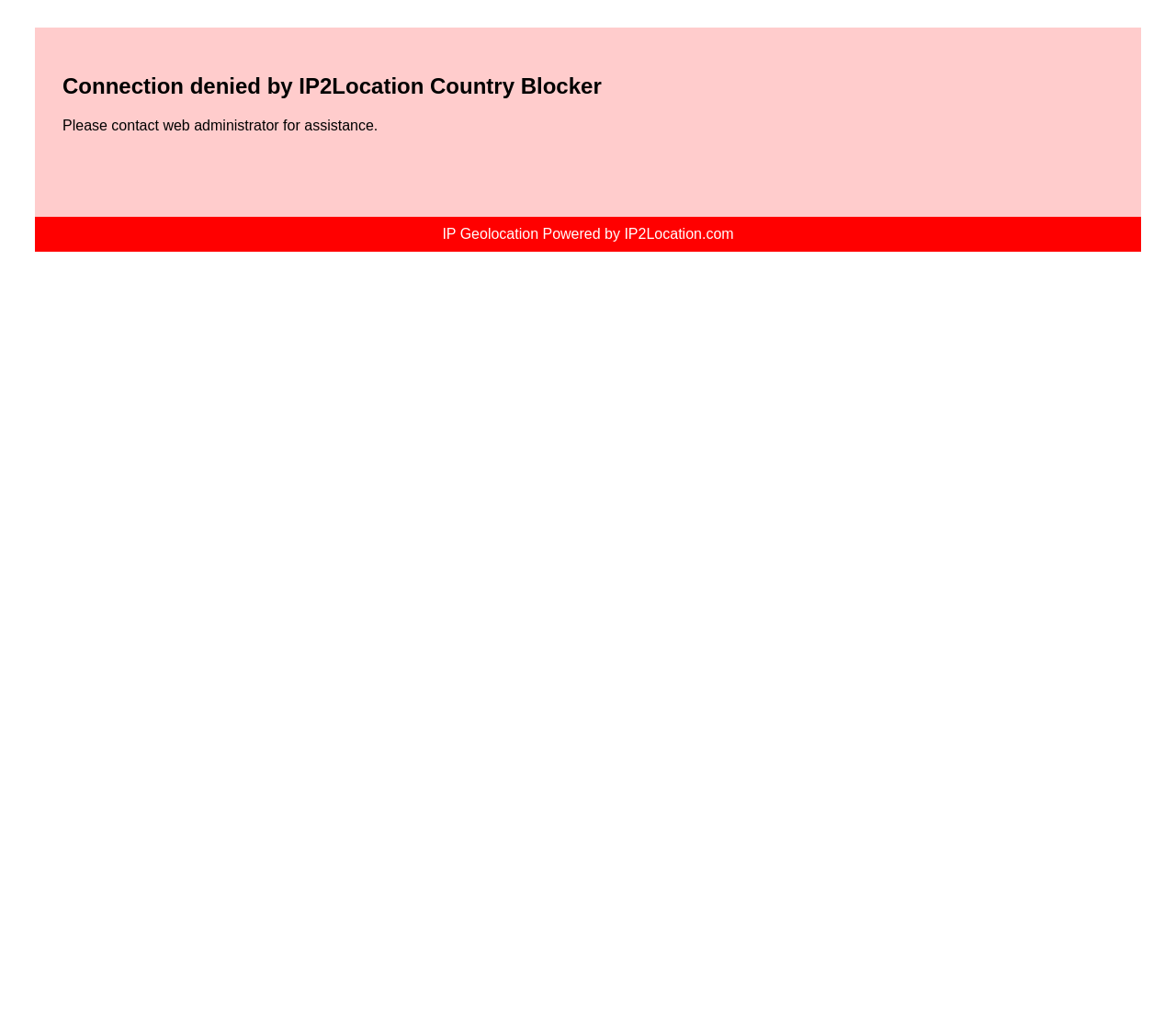Please find the bounding box for the UI element described by: "IP Geolocation Powered by IP2Location.com".

[0.376, 0.22, 0.624, 0.235]